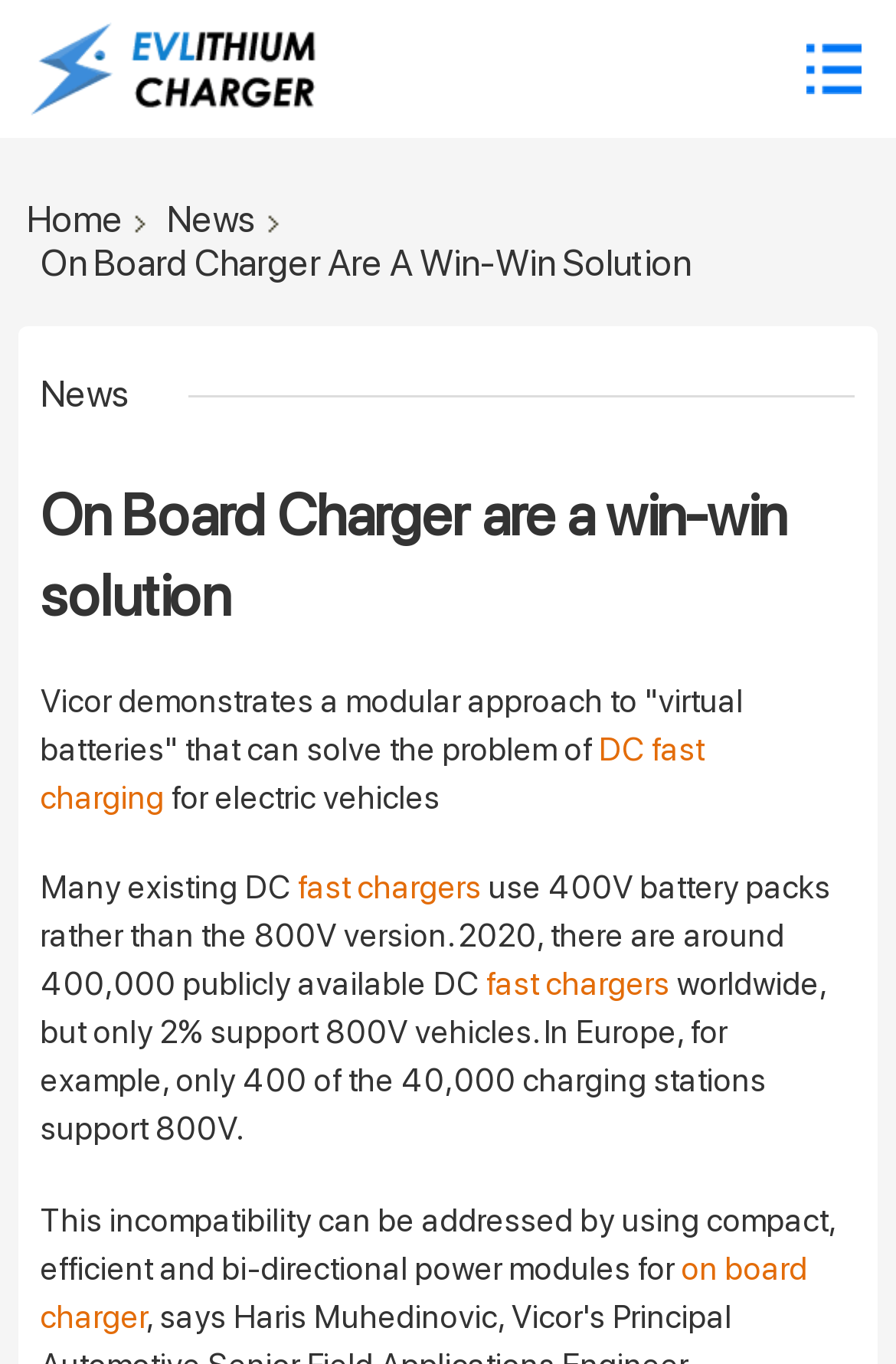Can you locate the main headline on this webpage and provide its text content?

On Board Charger Are A Win-Win Solution